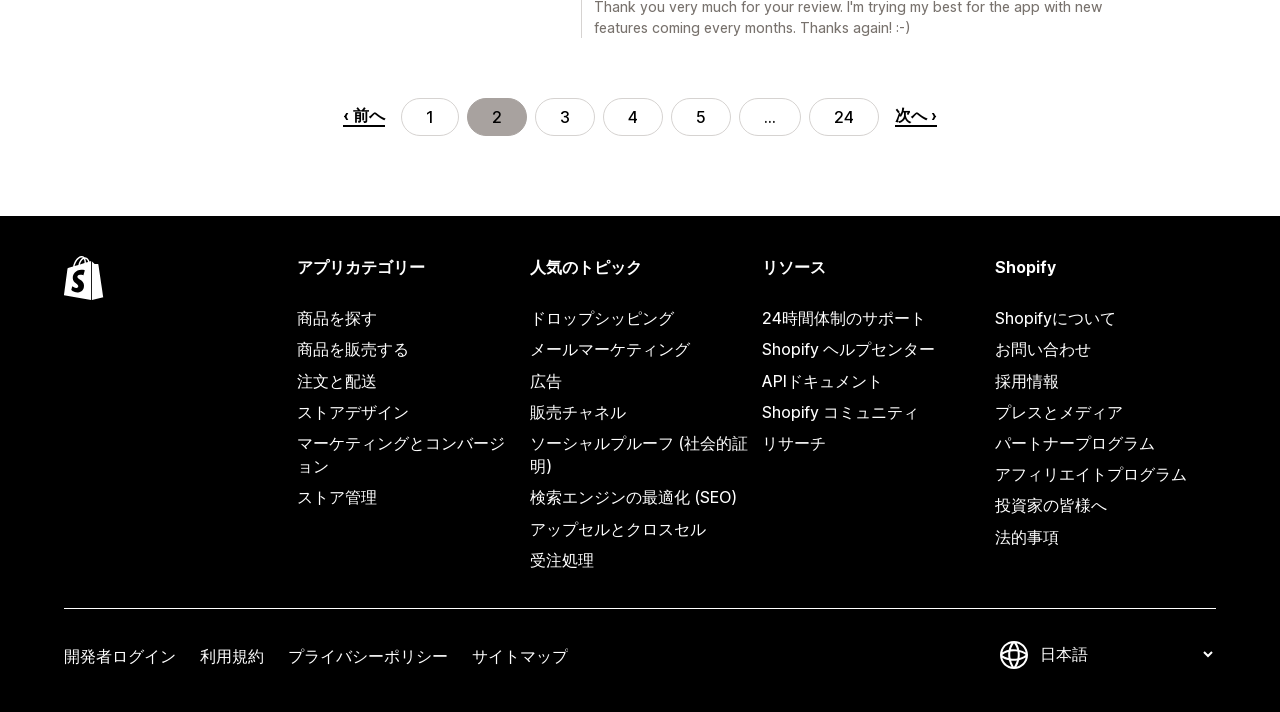Please determine the bounding box coordinates of the element's region to click for the following instruction: "search for products".

[0.232, 0.426, 0.404, 0.47]